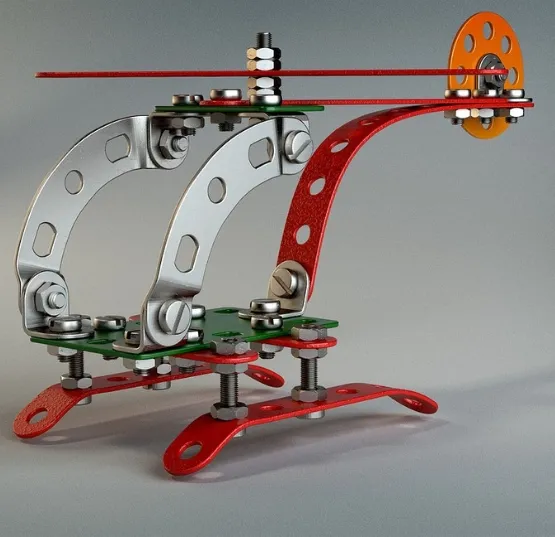What type of element is mounted on the upper section?
Look at the image and respond with a one-word or short phrase answer.

Orange wheel